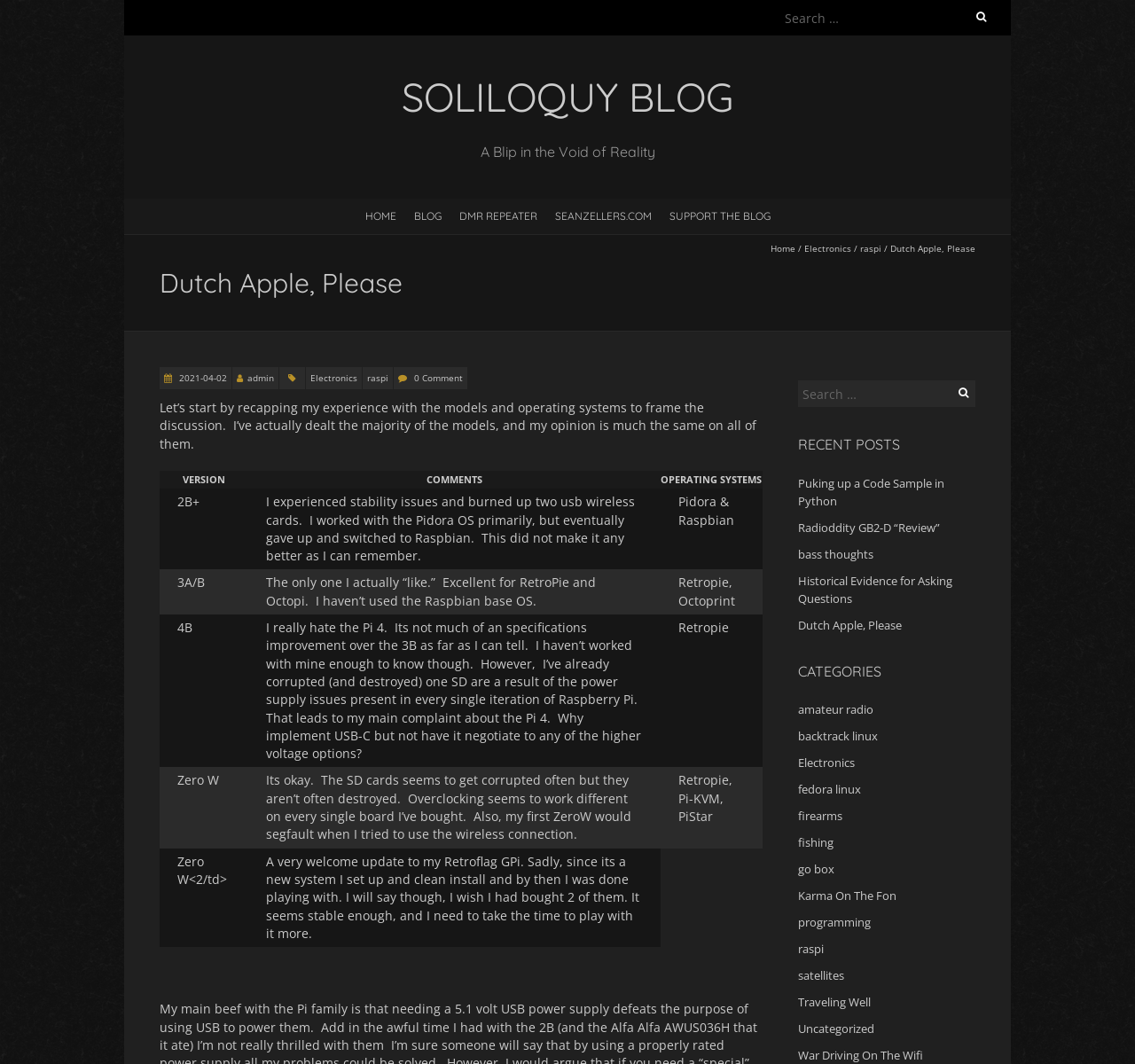Refer to the element description Soliloquy Blog and identify the corresponding bounding box in the screenshot. Format the coordinates as (top-left x, top-left y, bottom-right x, bottom-right y) with values in the range of 0 to 1.

[0.141, 0.067, 0.859, 0.115]